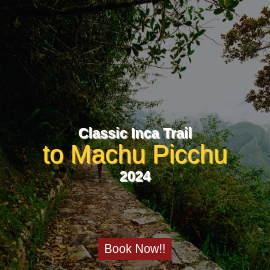Describe all the elements in the image with great detail.

The image showcases a scenic view of the Classic Inca Trail, leading toward Machu Picchu, with lush greenery flanking a stone pathway. The text prominently displayed reads "Classic Inca Trail to Machu Picchu 2024," emphasizing the opportunity for adventurers to embark on this iconic trek in the coming year. Below the text, a striking red button invites users to "Book Now!!," encouraging immediate action for those interested in experiencing this breathtaking journey through the Andes Mountains. The combination of imagery and text conveys a sense of adventure and the allure of exploring one of the most famous trails in the world.